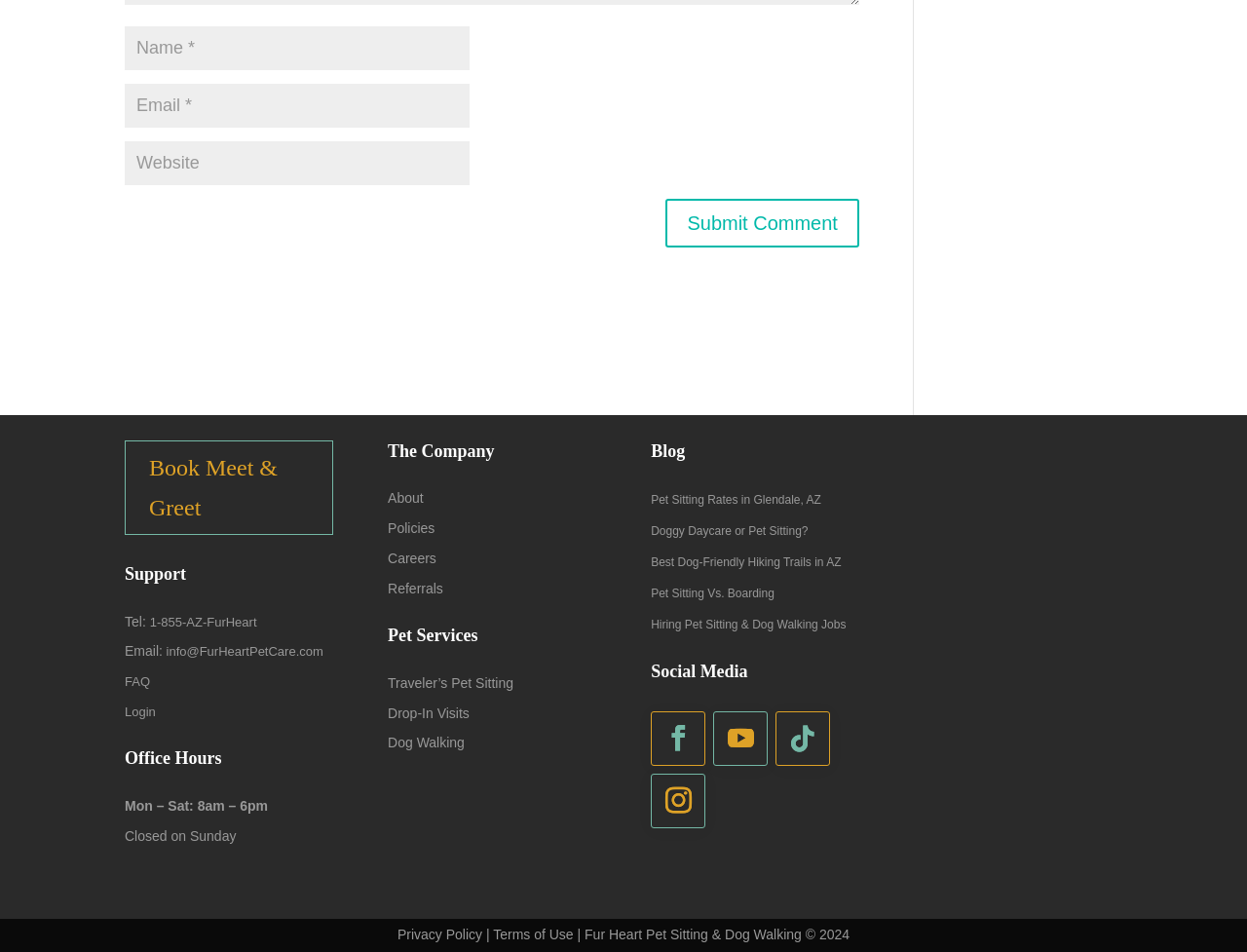Utilize the details in the image to thoroughly answer the following question: What are the office hours of the company?

I found the office hours by looking at the section that says 'Office Hours' followed by 'Mon – Sat: 8am – 6pm' and 'Closed on Sunday'.